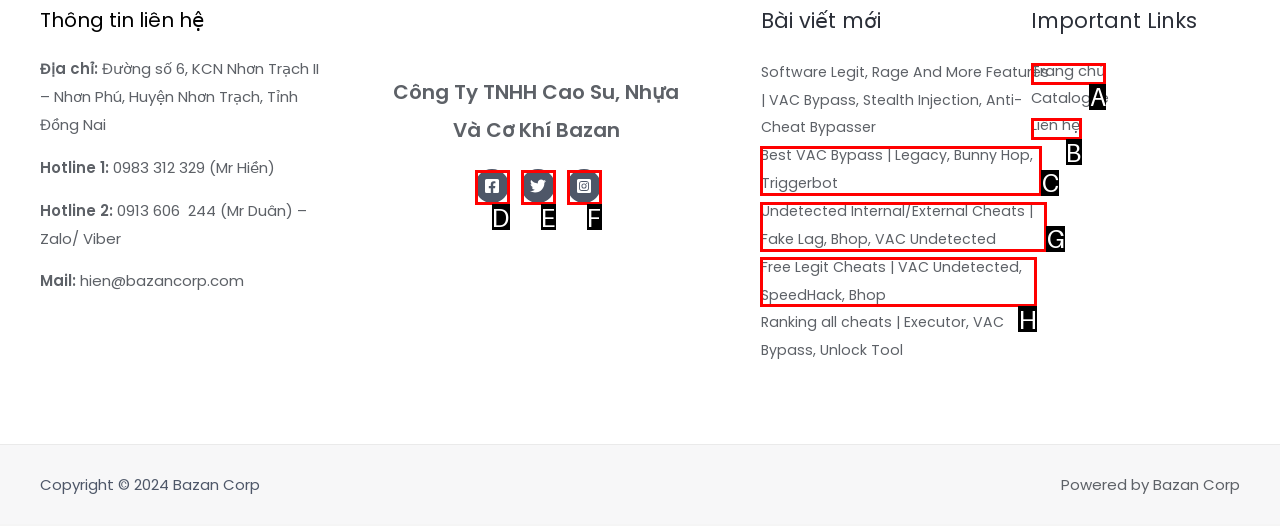Tell me which one HTML element I should click to complete the following task: Go to home page Answer with the option's letter from the given choices directly.

A